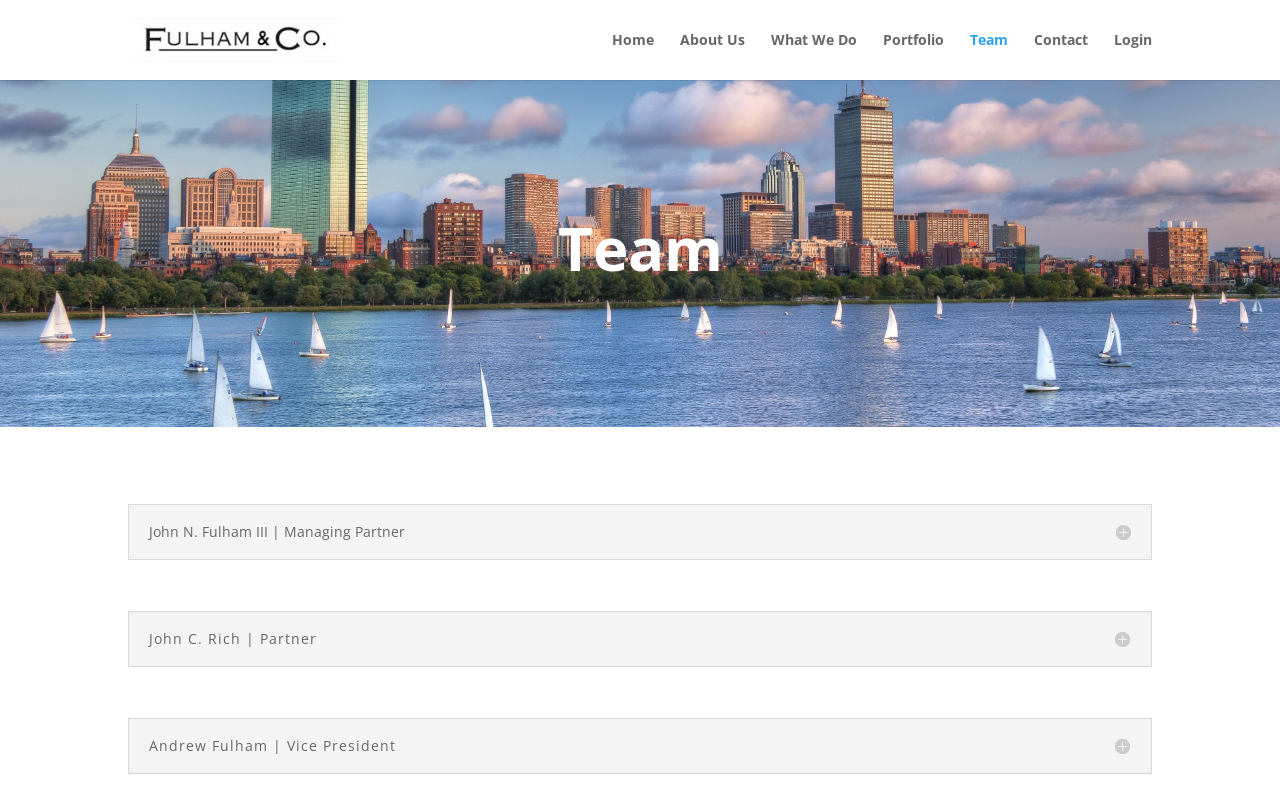Find the bounding box coordinates of the element to click in order to complete this instruction: "login to the system". The bounding box coordinates must be four float numbers between 0 and 1, denoted as [left, top, right, bottom].

[0.87, 0.041, 0.9, 0.099]